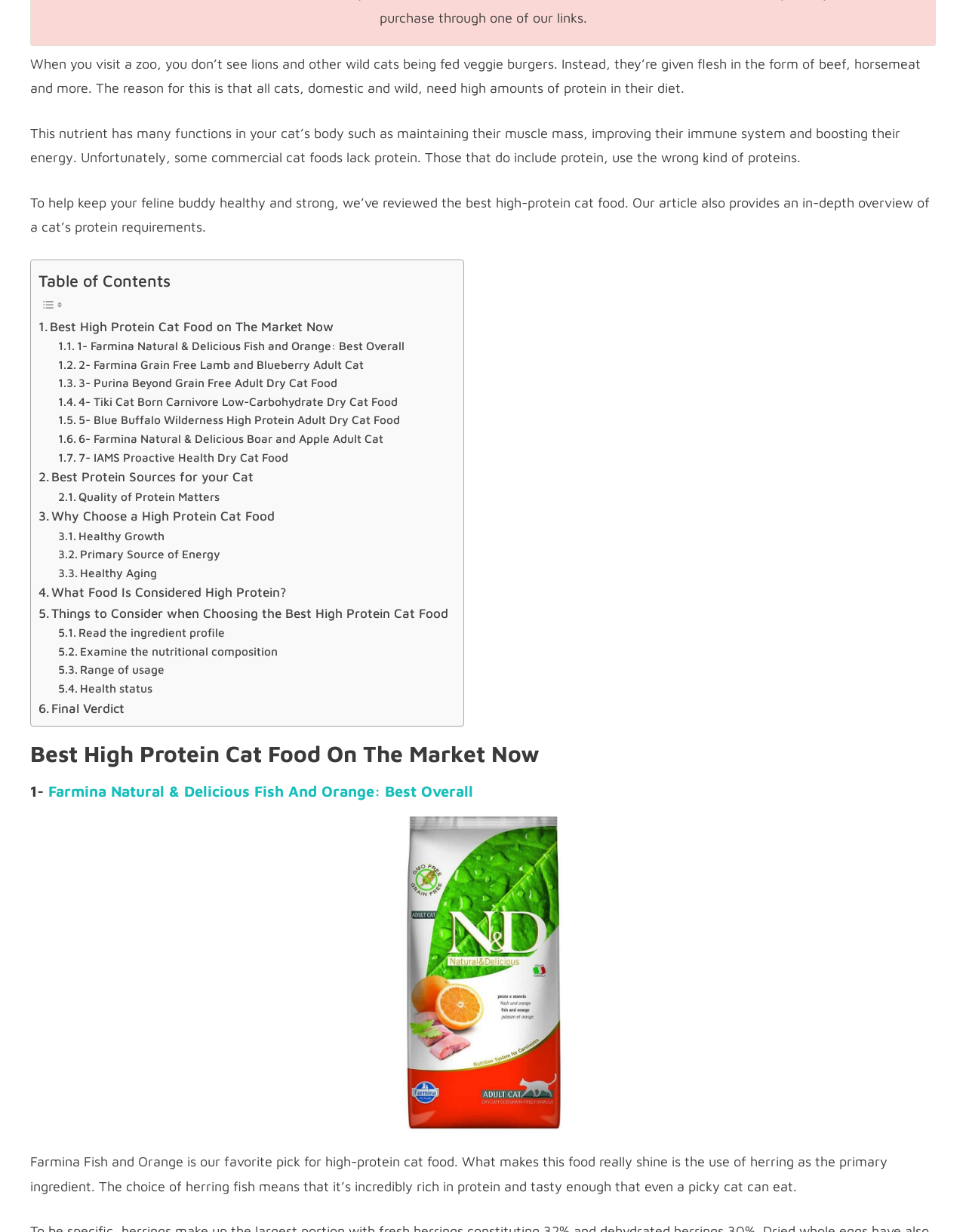Please specify the bounding box coordinates in the format (top-left x, top-left y, bottom-right x, bottom-right y), with values ranging from 0 to 1. Identify the bounding box for the UI component described as follows: Range of usage

[0.06, 0.536, 0.17, 0.551]